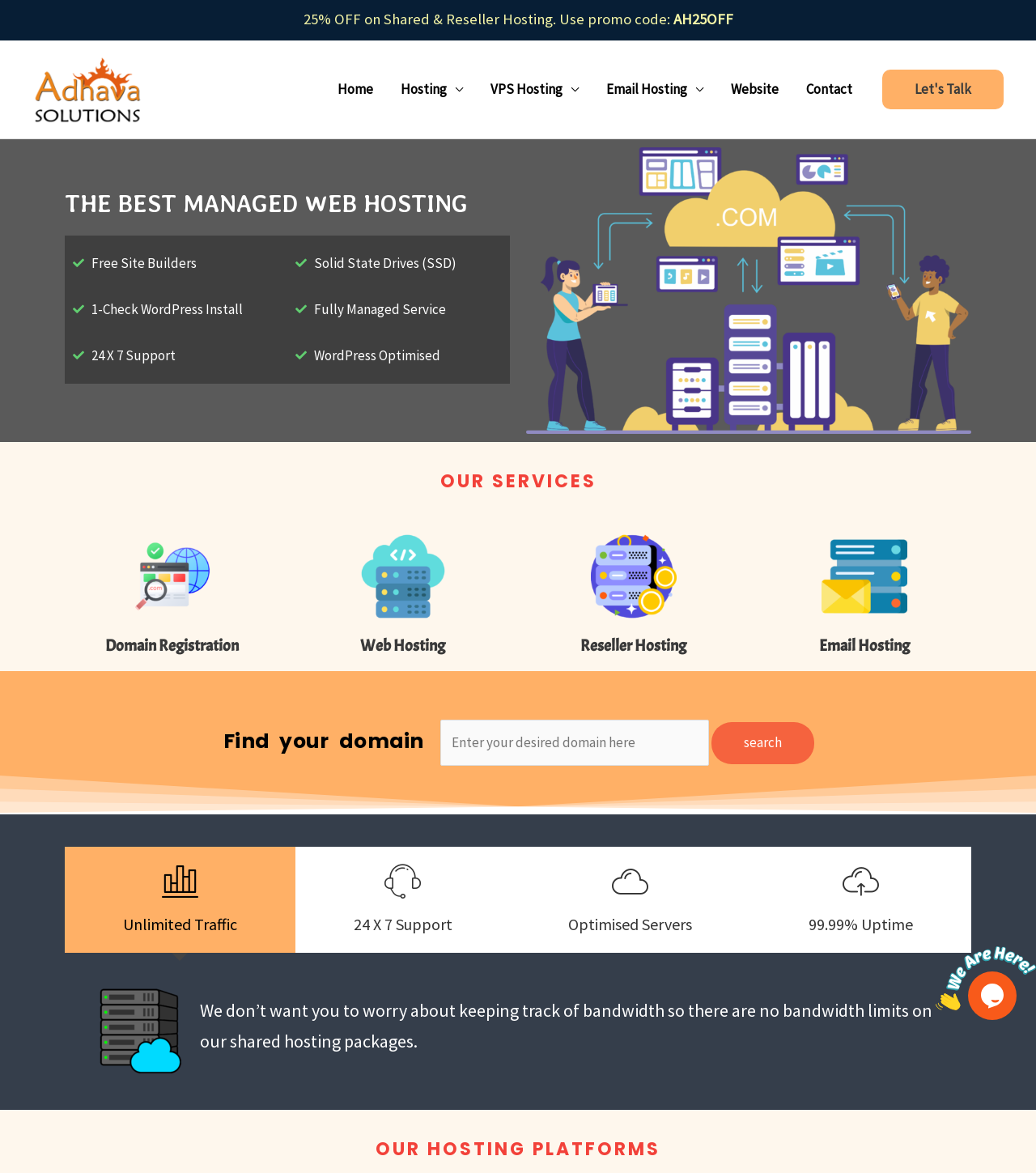Find the bounding box coordinates of the clickable region needed to perform the following instruction: "Select 'Unlimited Traffic' tab". The coordinates should be provided as four float numbers between 0 and 1, i.e., [left, top, right, bottom].

[0.062, 0.722, 0.285, 0.812]